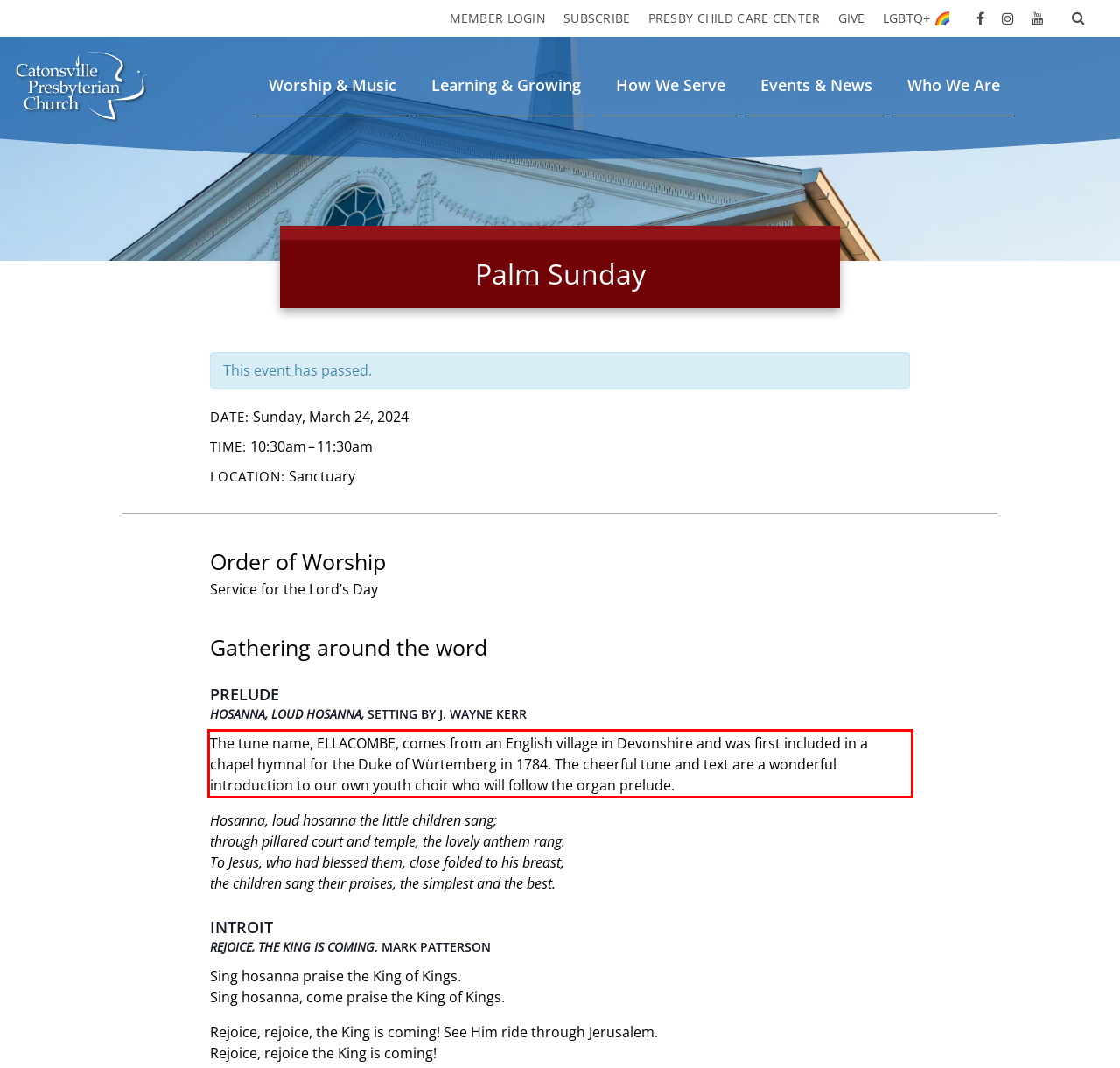You are given a screenshot of a webpage with a UI element highlighted by a red bounding box. Please perform OCR on the text content within this red bounding box.

The tune name, ELLACOMBE, comes from an English village in Devonshire and was first included in a chapel hymnal for the Duke of Würtemberg in 1784. The cheerful tune and text are a wonderful introduction to our own youth choir who will follow the organ prelude.